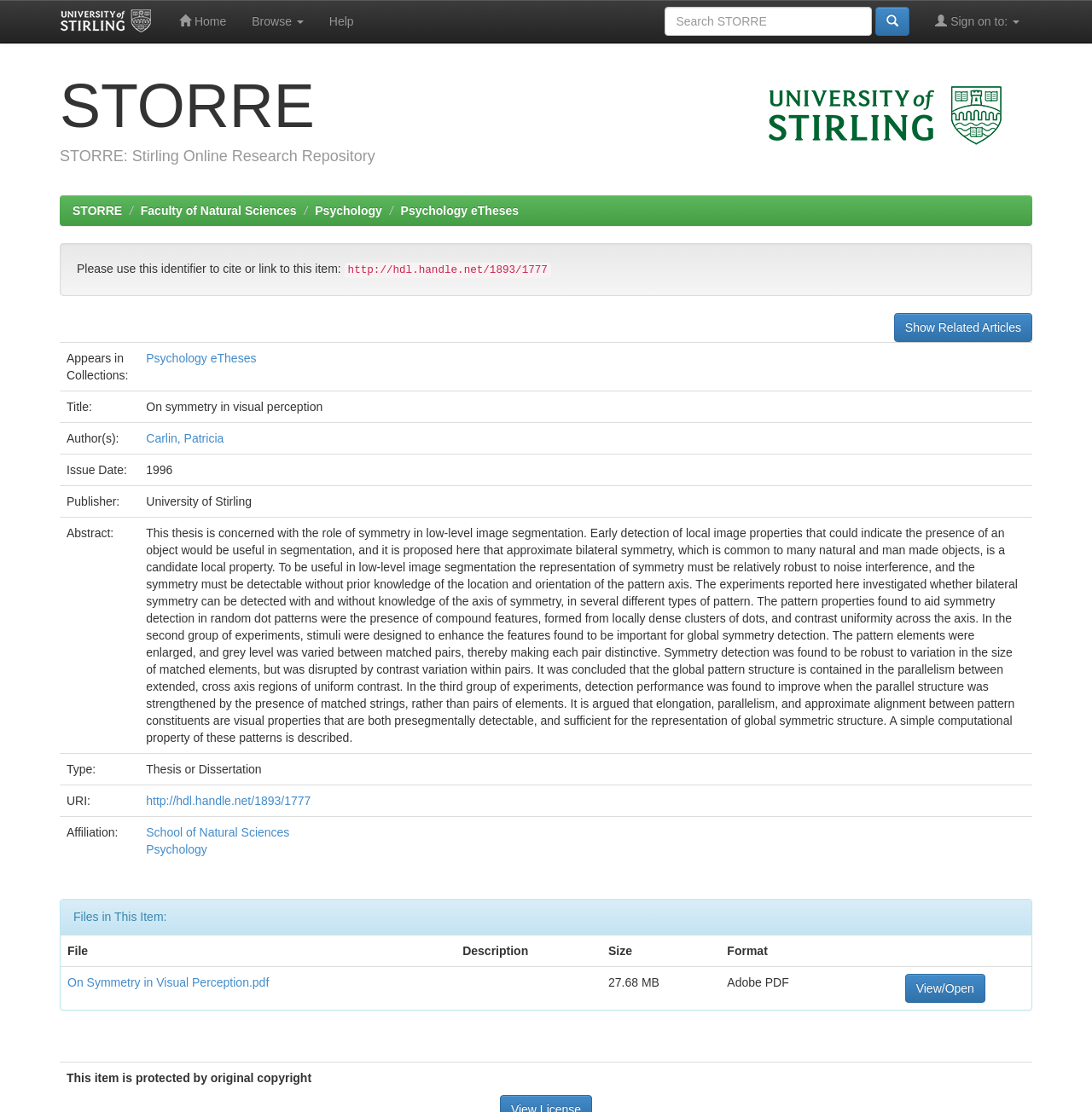Please reply with a single word or brief phrase to the question: 
Who is the author of the thesis?

Carlin, Patricia